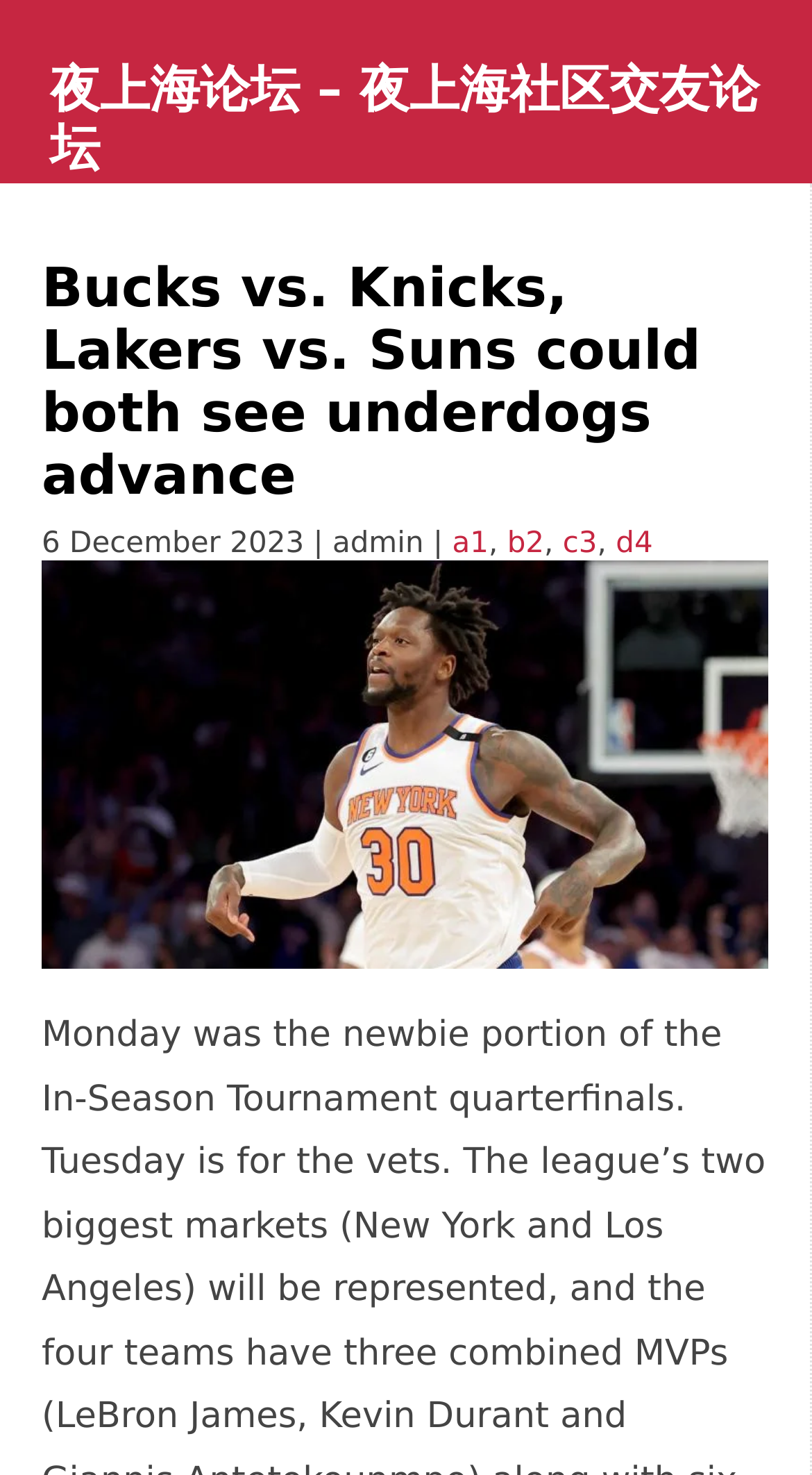With reference to the image, please provide a detailed answer to the following question: What is the date of the article?

I found the date '6 December 2023' in the static text element, which is likely the publication date of the article.